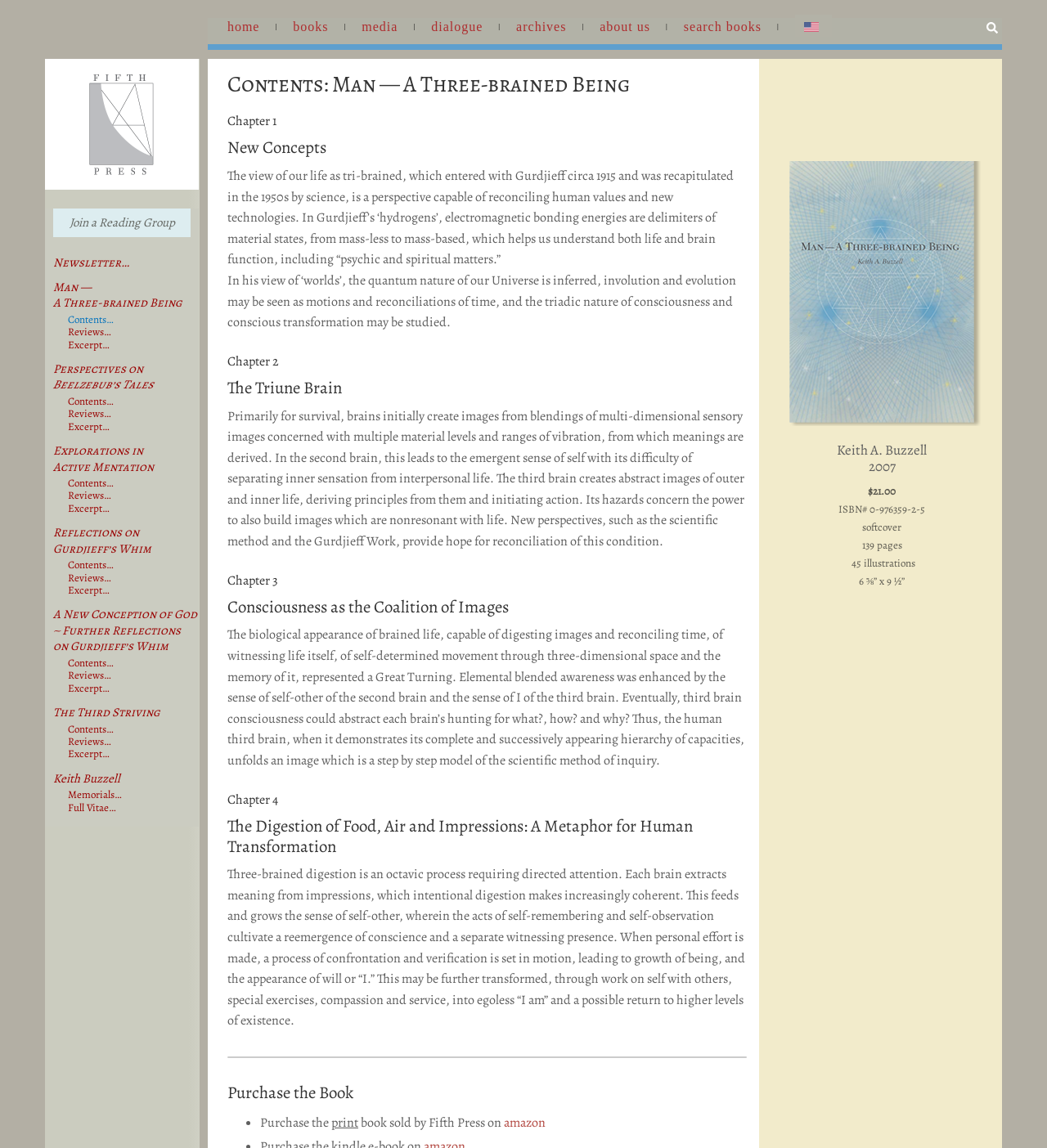Provide the bounding box coordinates in the format (top-left x, top-left y, bottom-right x, bottom-right y). All values are floating point numbers between 0 and 1. Determine the bounding box coordinate of the UI element described as: The Third Striving

[0.051, 0.613, 0.152, 0.628]